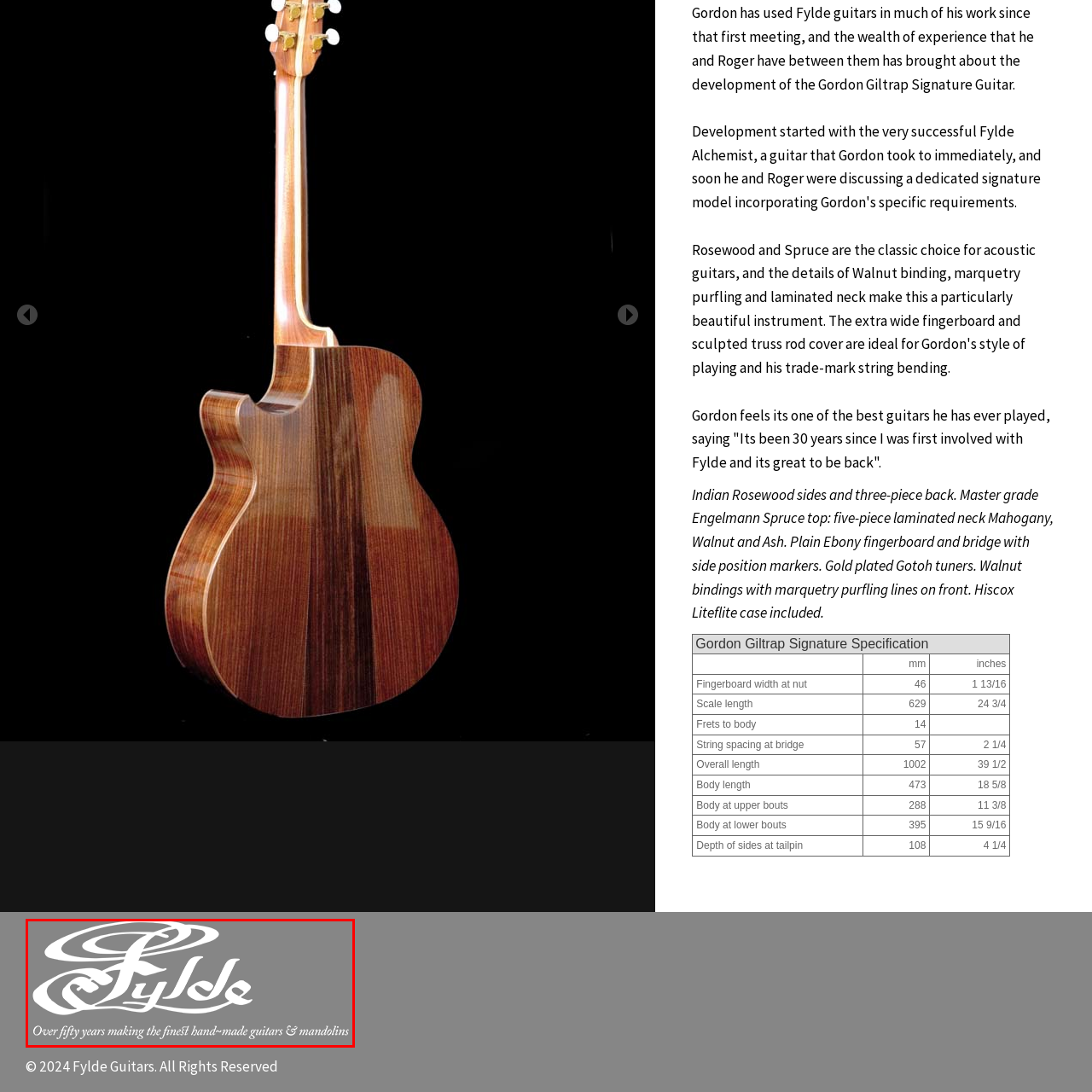Give a comprehensive description of the picture highlighted by the red border.

The image showcases the elegant logo of Fylde Guitars, a brand renowned for its craftsmanship in the world of hand-made guitars and mandolins. The logo features a gracefully styled inscription of the word "Fylde," rendered in a sophisticated script that reflects the artistry and tradition underlying the brand. Below the logo, a tagline reads, "Over fifty years making the finest hand-made guitars & mandolins," highlighting the company’s long-standing heritage and commitment to quality in instrument making. The minimalist gray background enhances the visual appeal of the logo, symbolizing both professionalism and dedication to craftsmanship. This image represents a legacy of excellence in music instrument construction, appealing to musicians and enthusiasts alike.